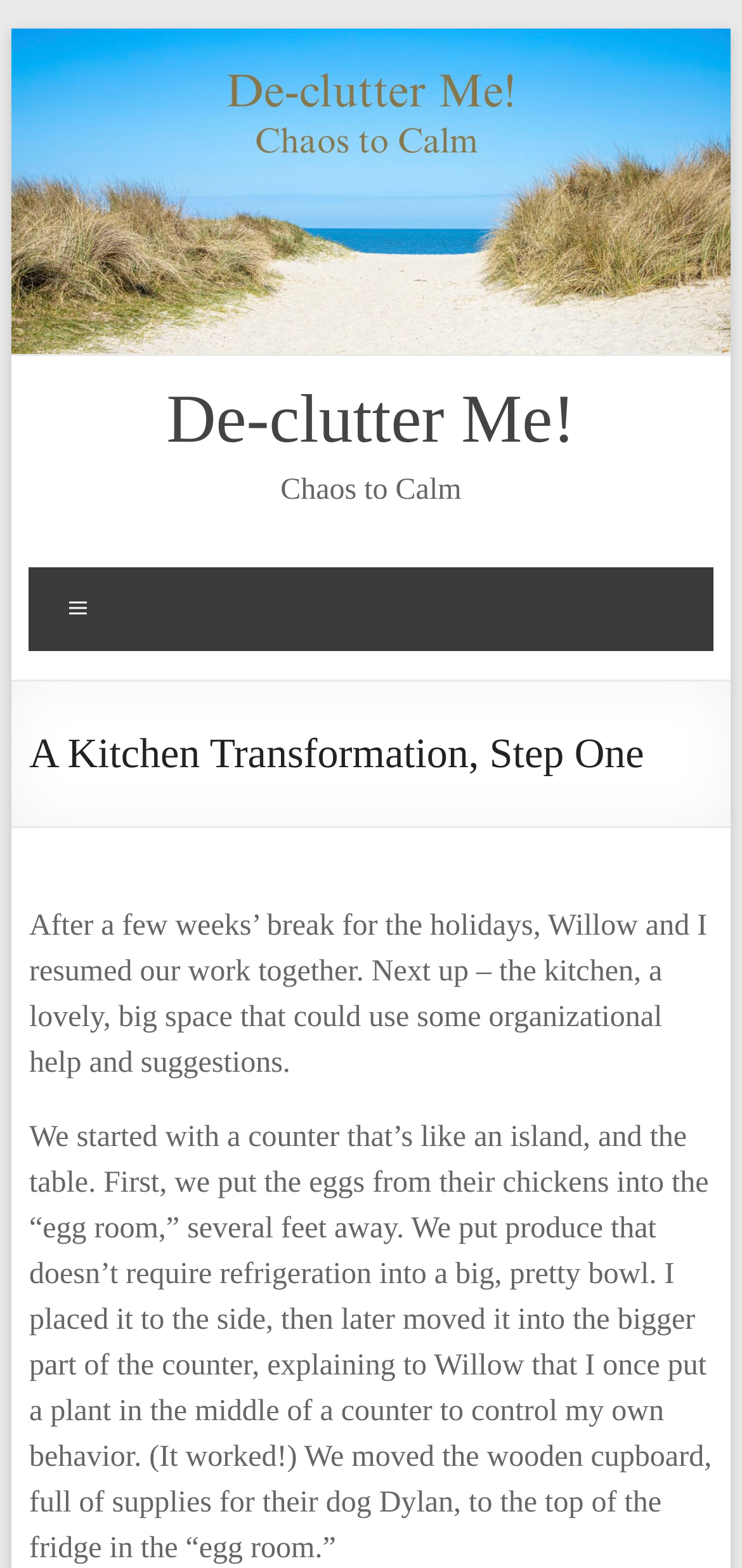Using the image as a reference, answer the following question in as much detail as possible:
What is the current project being worked on?

The current project being worked on can be determined by looking at the heading element 'A Kitchen Transformation, Step One' which indicates that the current project is a kitchen transformation.